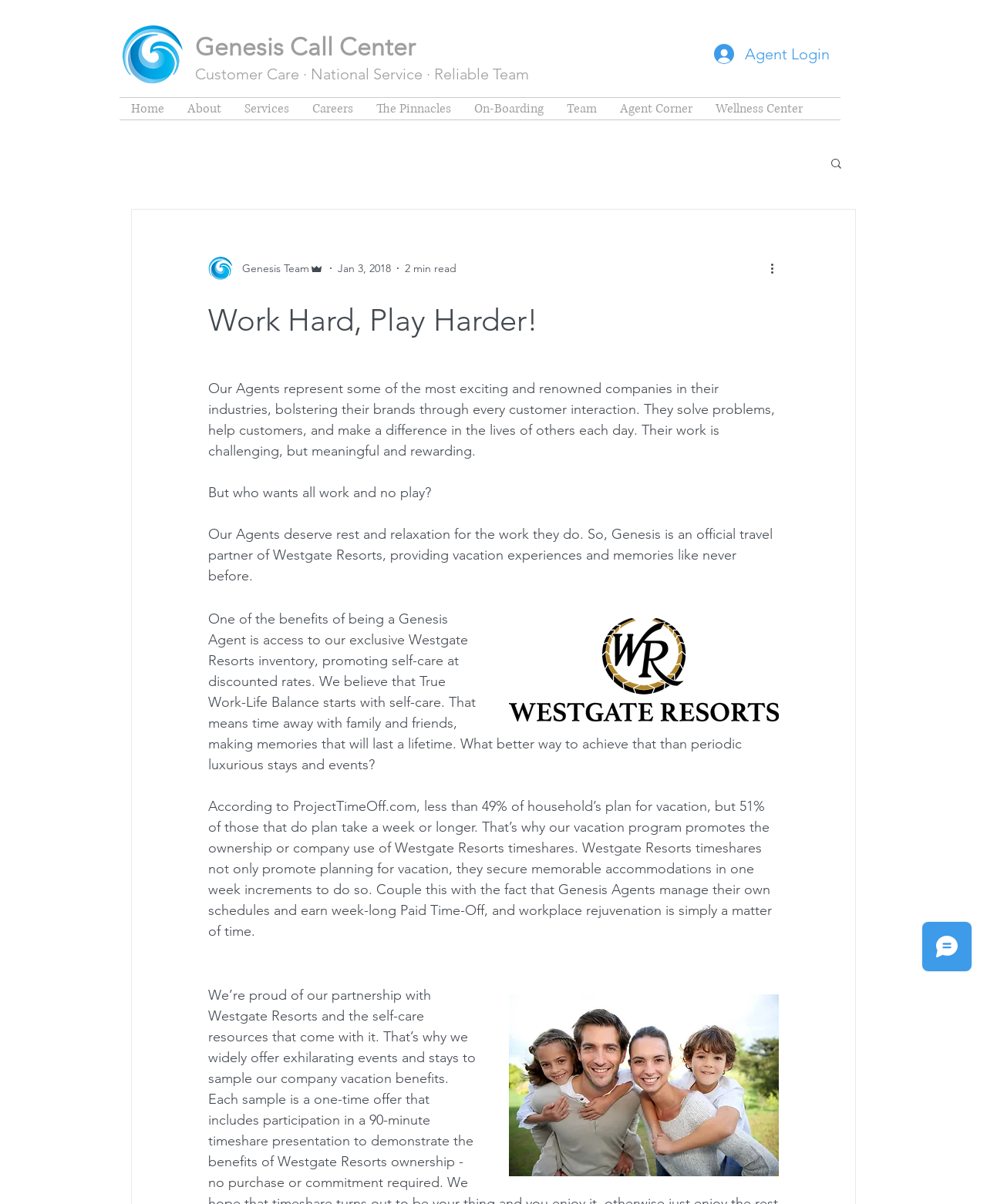Please find and report the primary heading text from the webpage.

Work Hard, Play Harder!